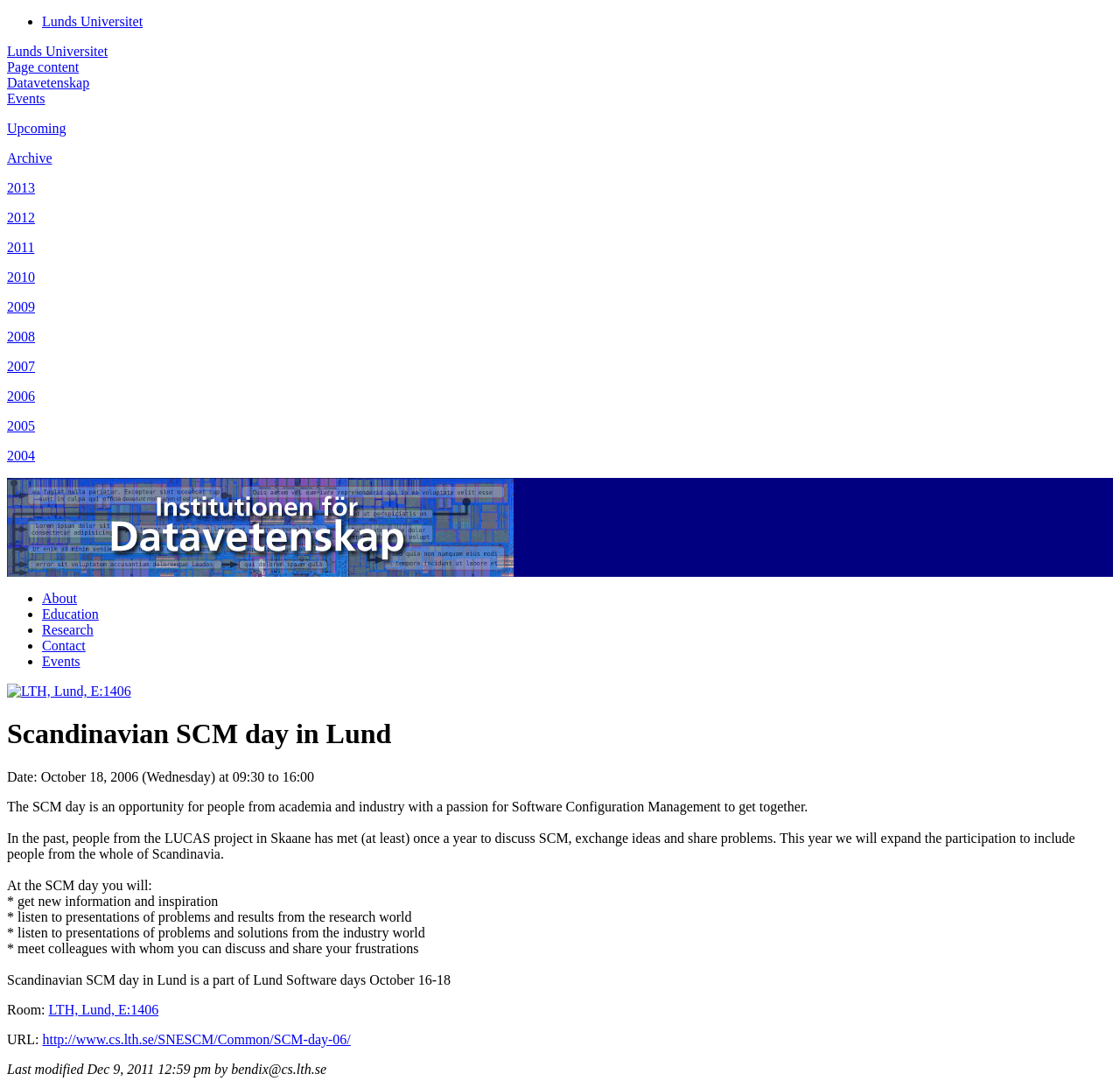Please locate the bounding box coordinates of the element that needs to be clicked to achieve the following instruction: "Click on the 'Lifestyle' link". The coordinates should be four float numbers between 0 and 1, i.e., [left, top, right, bottom].

None